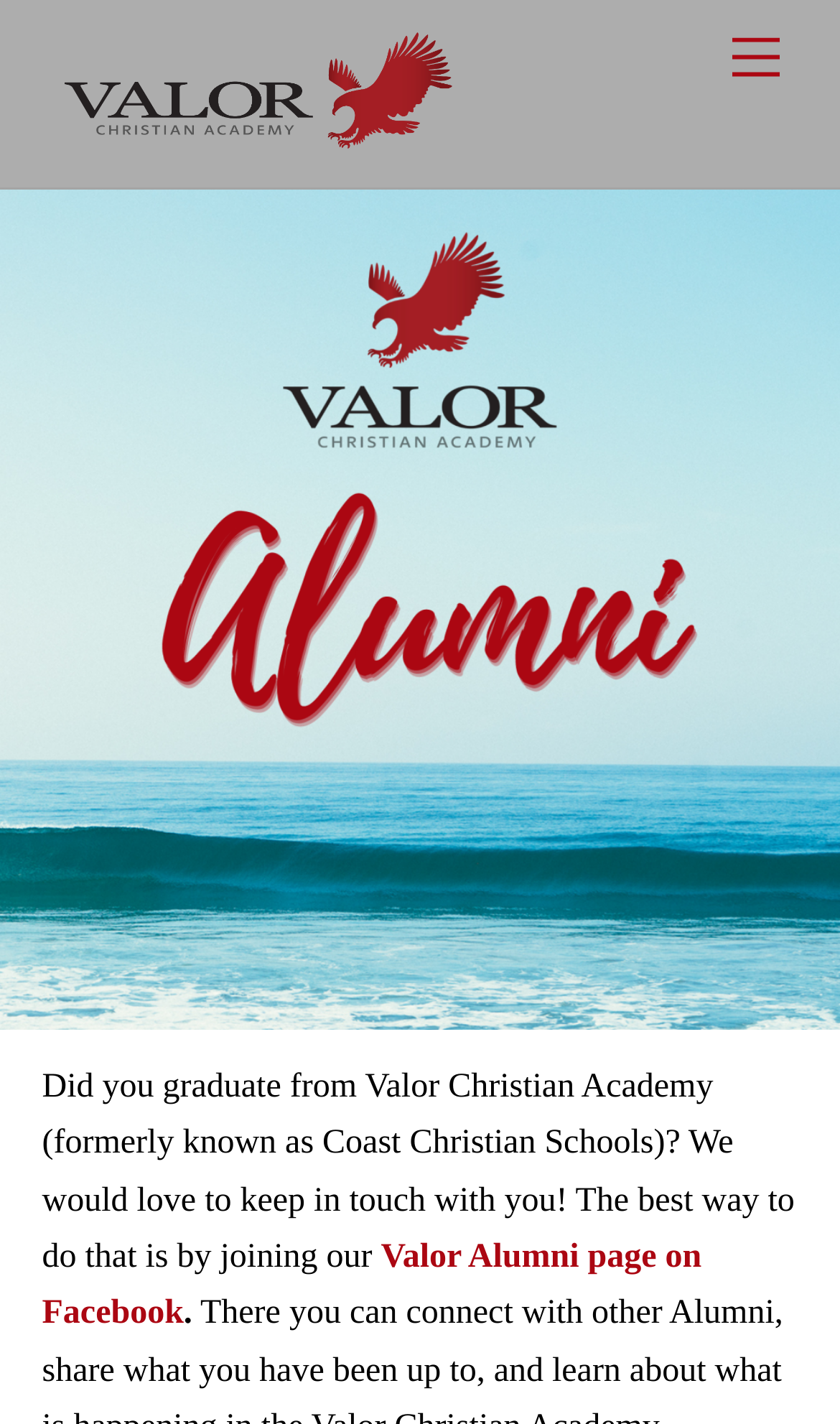What is the name of the academy?
Based on the image, respond with a single word or phrase.

Valor Christian Academy